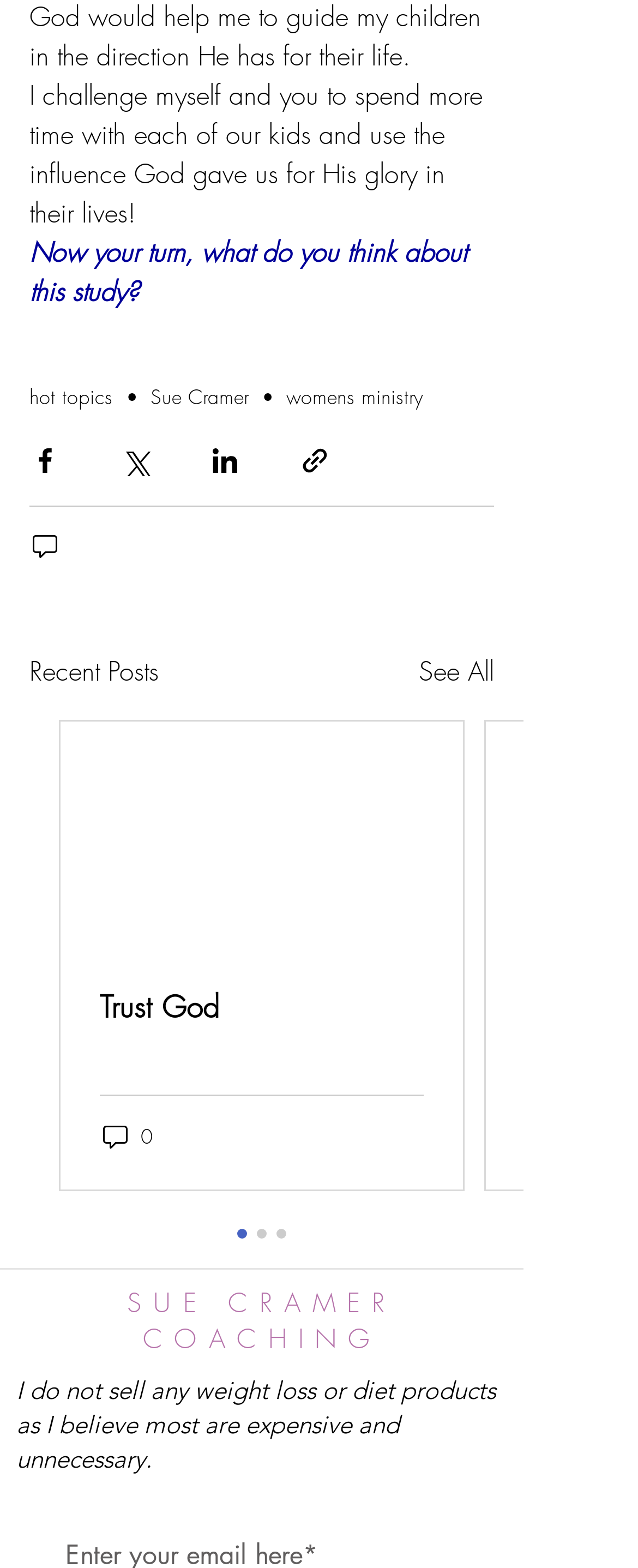Using the information in the image, give a comprehensive answer to the question: 
What is the author's stance on weight loss or diet products?

The author believes that most weight loss or diet products are expensive and unnecessary, as stated in the StaticText element with a bounding box coordinate of [0.026, 0.877, 0.777, 0.941].